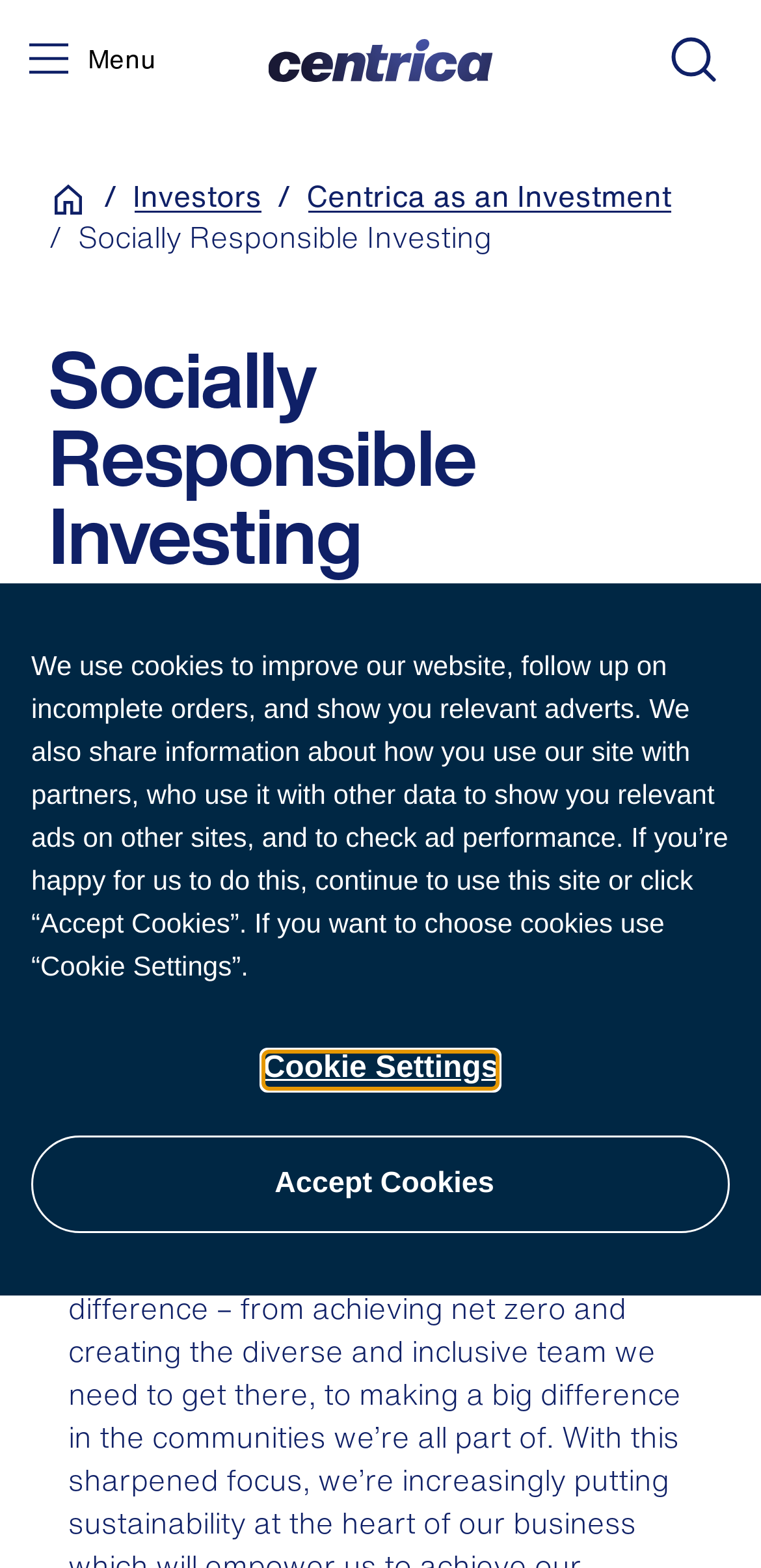Please identify the bounding box coordinates of the clickable area that will fulfill the following instruction: "Click Centrica logo". The coordinates should be in the format of four float numbers between 0 and 1, i.e., [left, top, right, bottom].

[0.353, 0.025, 0.647, 0.052]